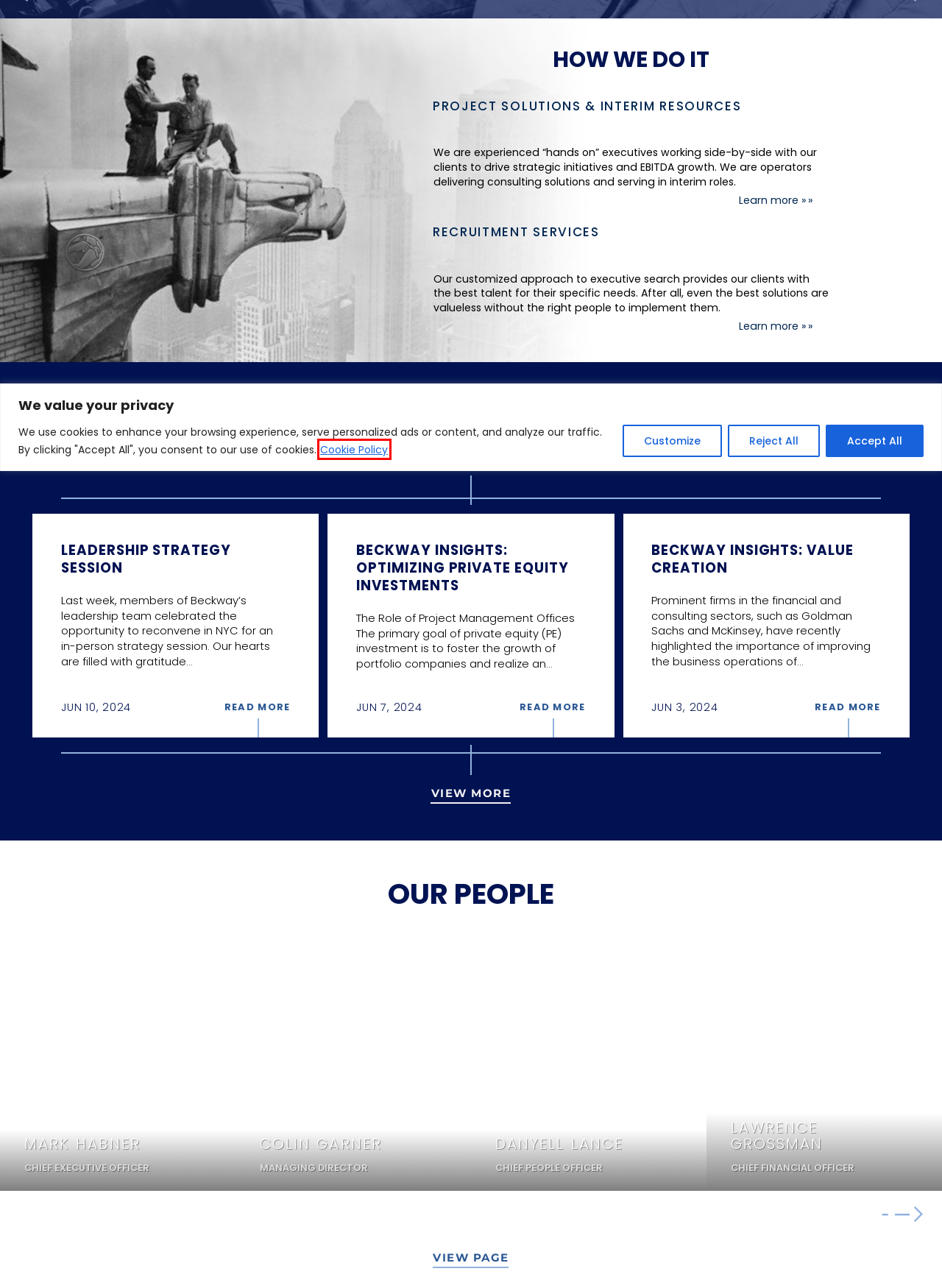Given a webpage screenshot with a UI element marked by a red bounding box, choose the description that best corresponds to the new webpage that will appear after clicking the element. The candidates are:
A. Teunta Reed - Beckway
B. Colin Garner - Beckway
C. Lawrence Grossman - Beckway
D. Beckway Insights: Value Creation - Beckway
E. Leadership Strategy Session - Beckway
F. Policy - Beckway
G. Beckway Insights: Optimizing Private Equity Investments - Beckway
H. Danyell Lance - Beckway

F